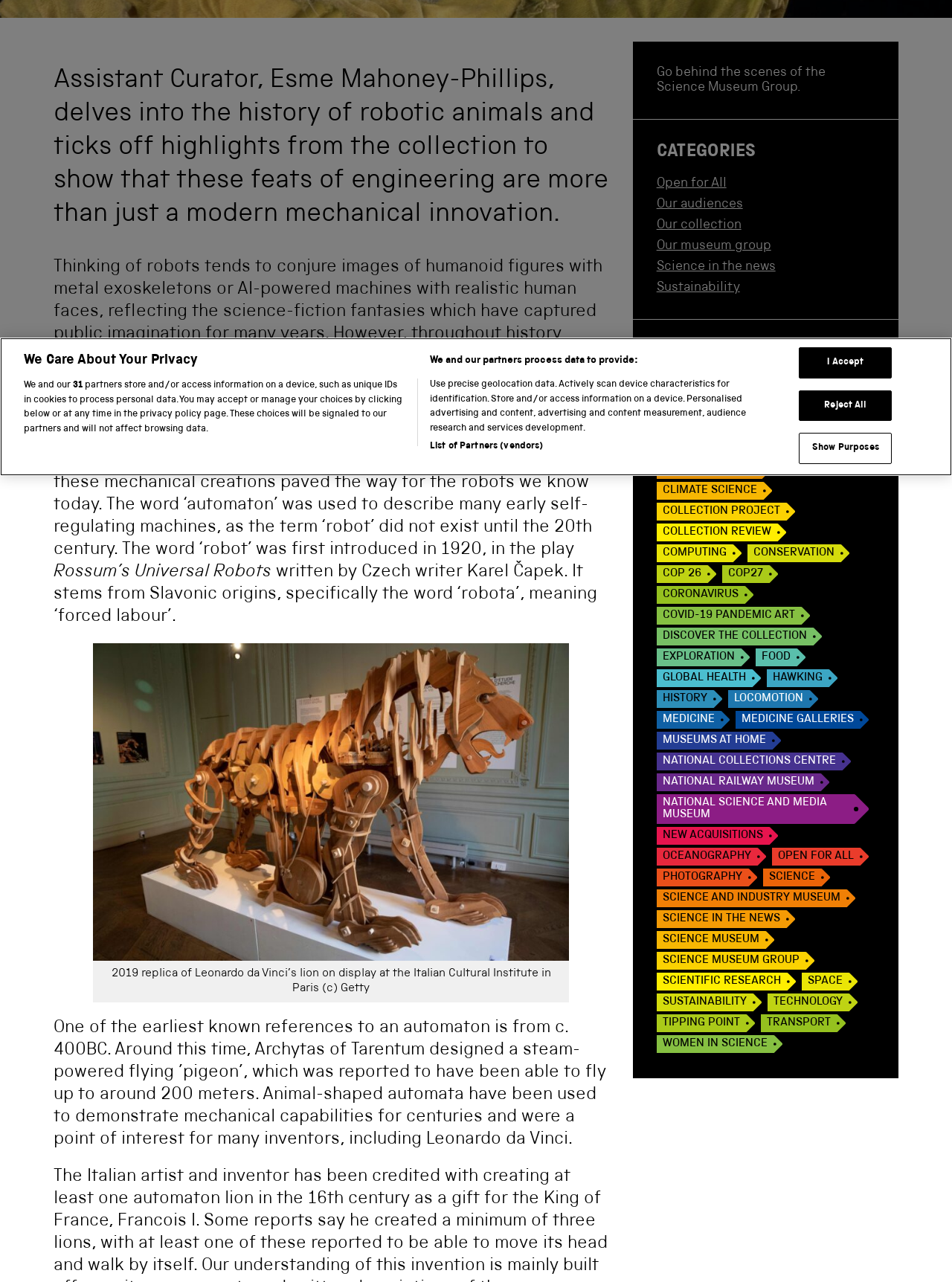Determine the bounding box for the UI element as described: "Sustainability". The coordinates should be represented as four float numbers between 0 and 1, formatted as [left, top, right, bottom].

[0.69, 0.219, 0.777, 0.23]